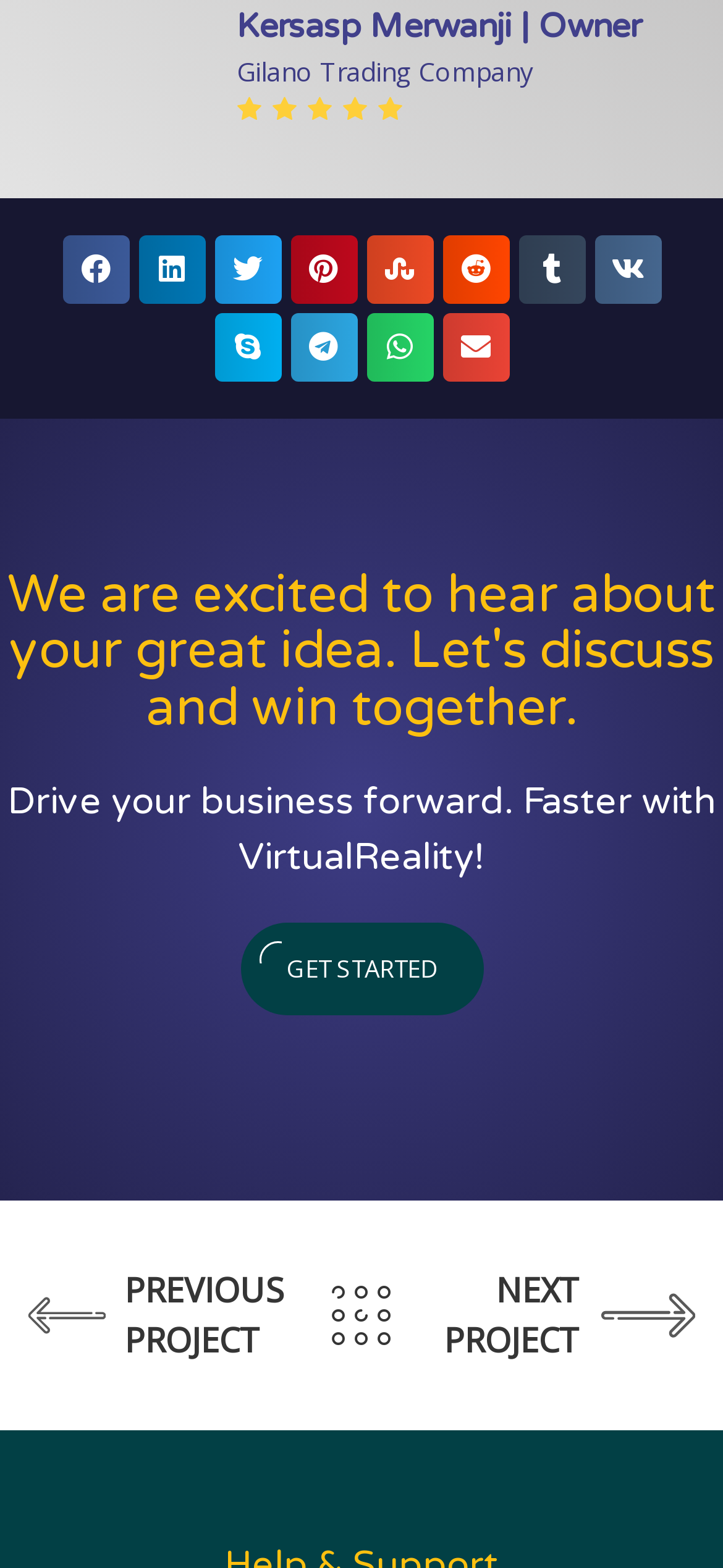Can you pinpoint the bounding box coordinates for the clickable element required for this instruction: "Get started"? The coordinates should be four float numbers between 0 and 1, i.e., [left, top, right, bottom].

[0.332, 0.588, 0.668, 0.648]